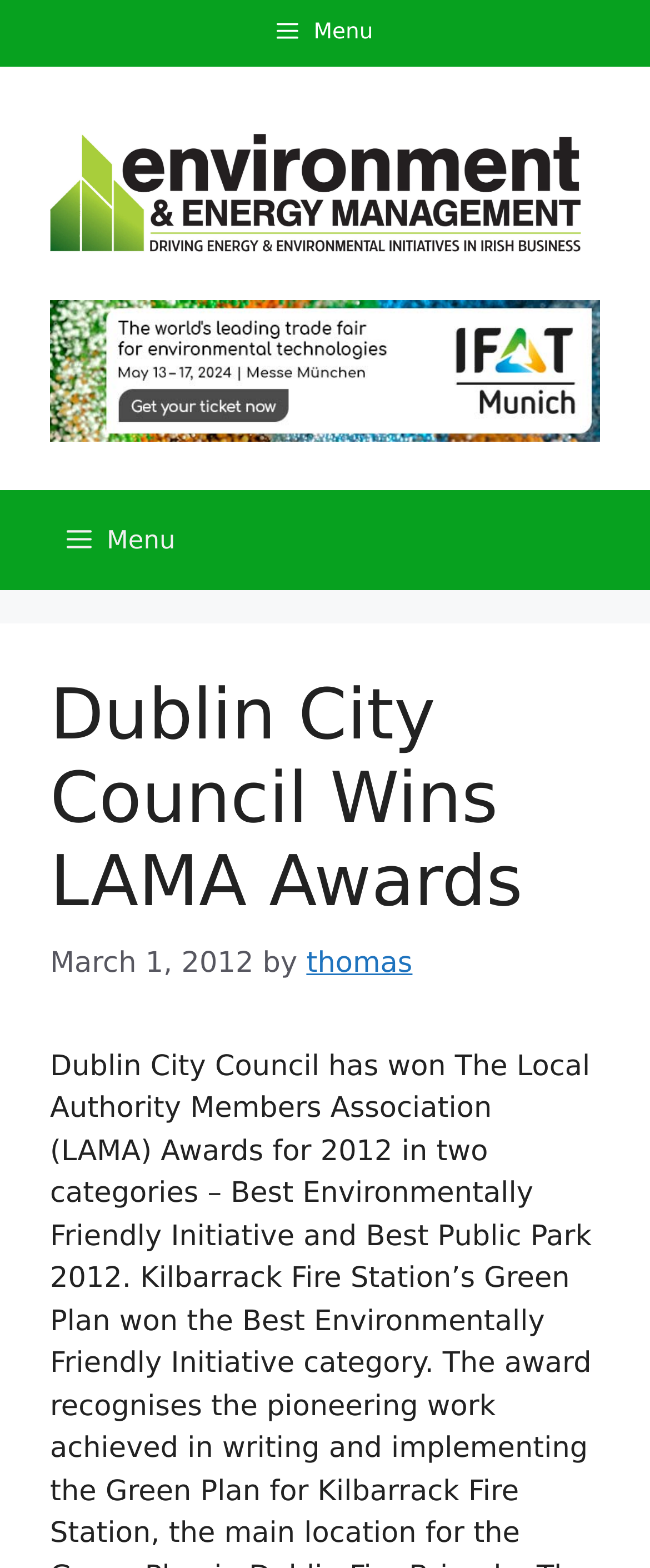Describe in detail what you see on the webpage.

The webpage is about Dublin City Council winning LAMA Awards in the Environment & Energy Management category. At the top left corner, there is a button labeled "Menu". Next to it, there is a banner with the title "Site". Below the banner, there is a section with a link to "Environment & Energy Management" accompanied by an image with the same title. 

Underneath this section, there is a complementary section with a link and an image, but without any text description. 

On the top right side, there is a primary navigation menu labeled "Primary". Within this menu, there is another "Menu" button that controls the primary menu. 

The main content of the webpage is below the navigation menu. It starts with a heading that announces "Dublin City Council Wins LAMA Awards". Below the heading, there is a time stamp indicating "March 1, 2012", followed by the phrase "by" and a link to the author "thomas".